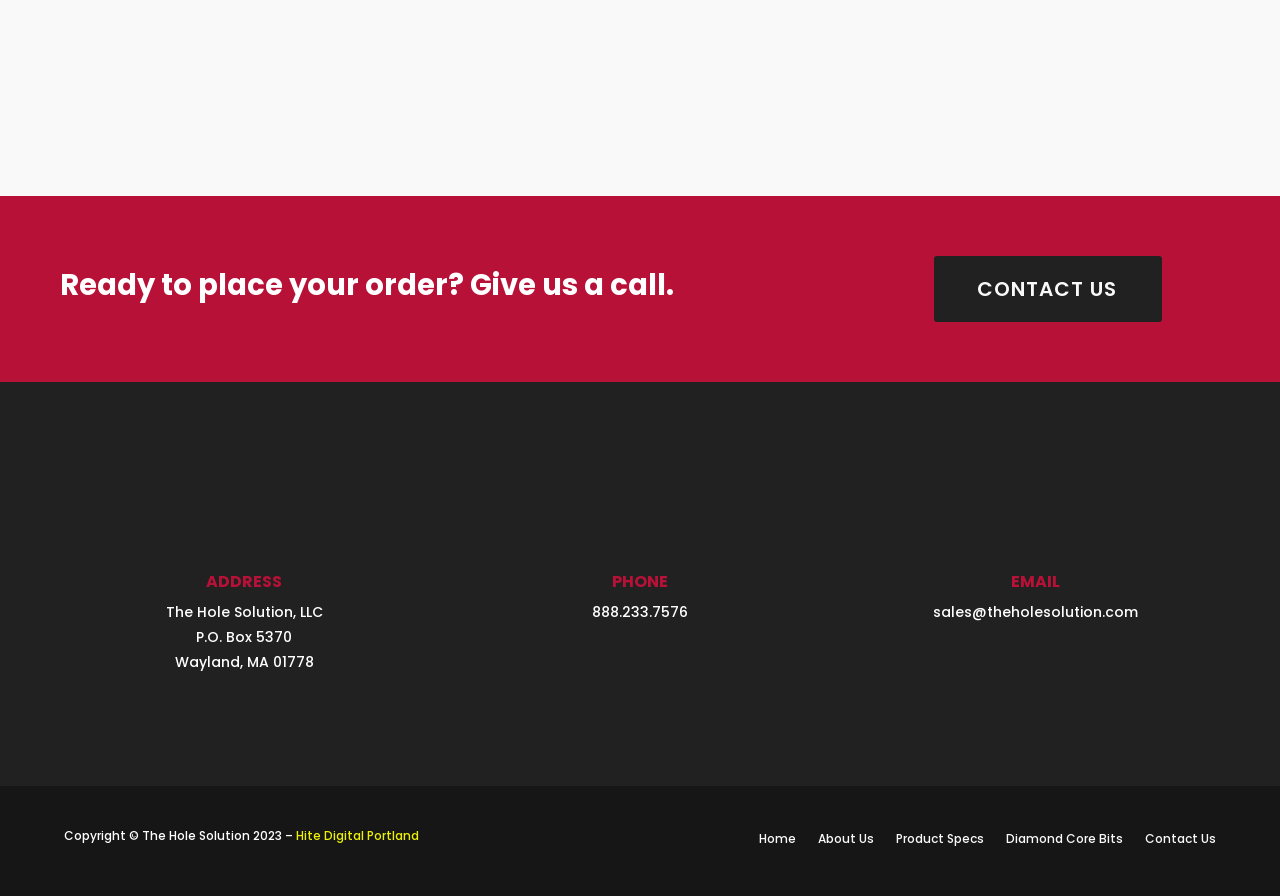Point out the bounding box coordinates of the section to click in order to follow this instruction: "call phone number".

[0.462, 0.672, 0.537, 0.694]